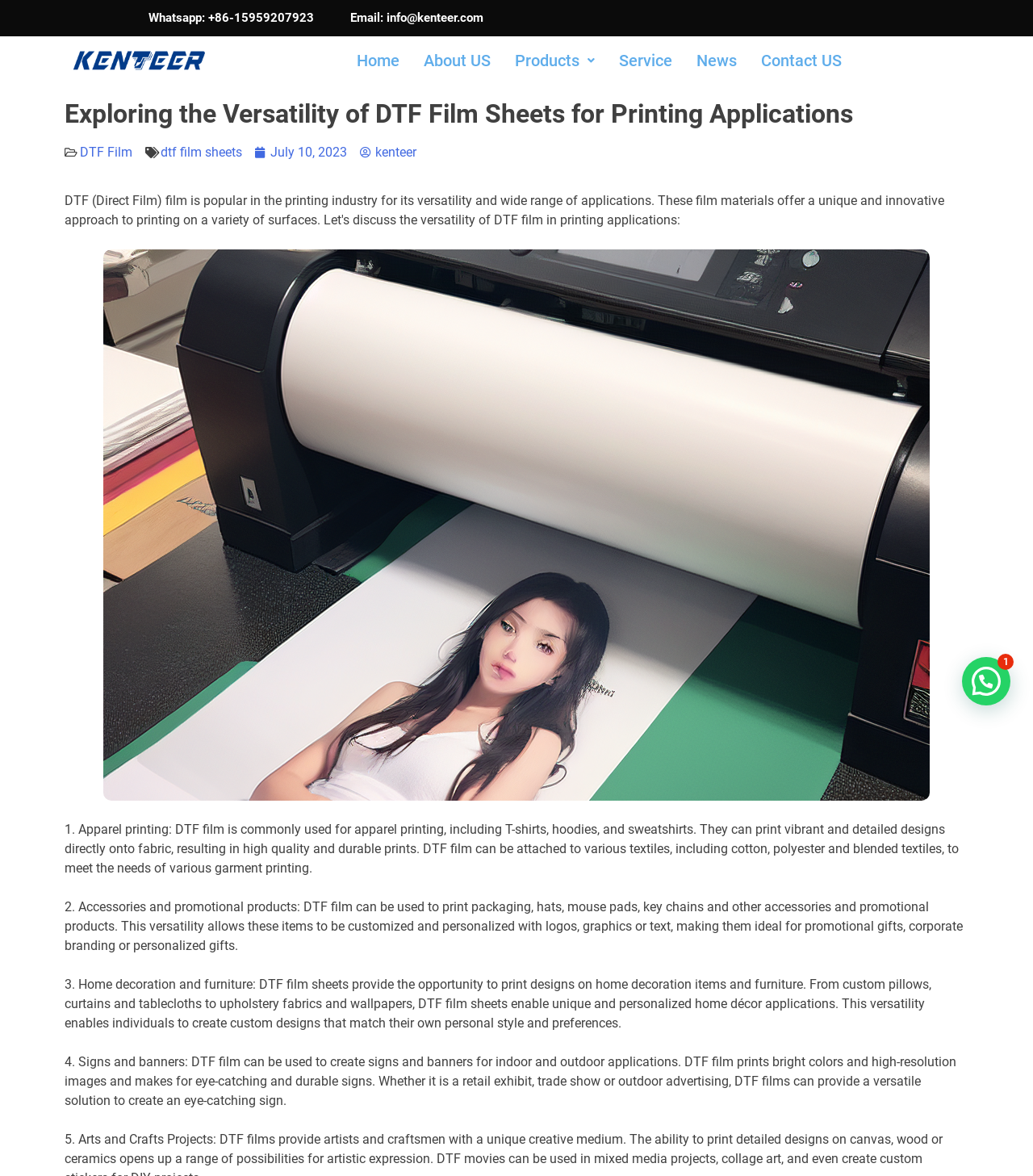Identify the bounding box coordinates of the area that should be clicked in order to complete the given instruction: "Send an email to info@kenteer.com". The bounding box coordinates should be four float numbers between 0 and 1, i.e., [left, top, right, bottom].

[0.339, 0.01, 0.988, 0.021]